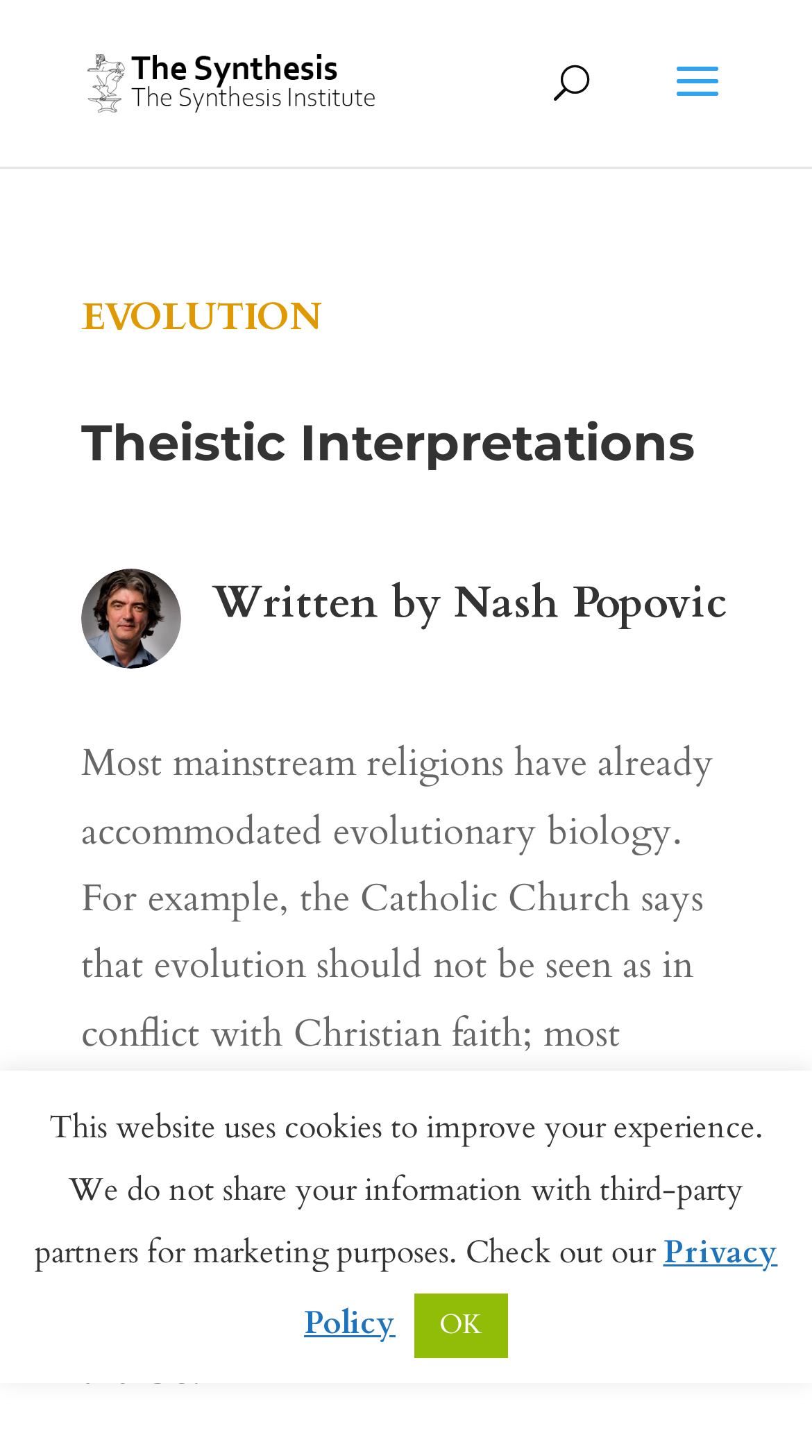Respond to the following question with a brief word or phrase:
What is the purpose of the image on the webpage?

Author's profile image